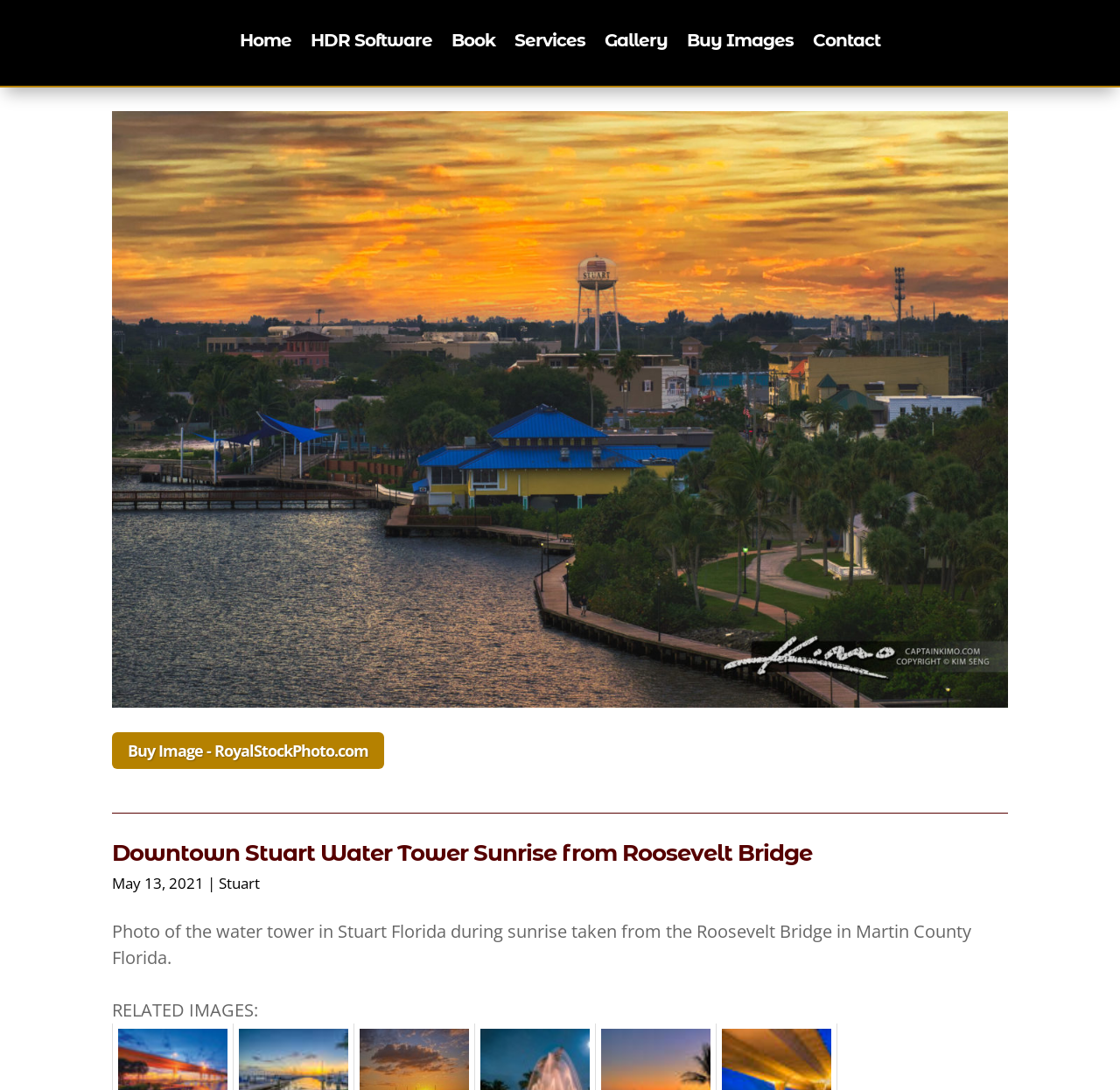Please provide a detailed answer to the question below based on the screenshot: 
How many links are in the top navigation bar?

I counted the links in the top navigation bar, which are 'Home', 'HDR Software', 'Book', 'Services', 'Gallery', and 'Buy Images', and found that there are 6 links in total.